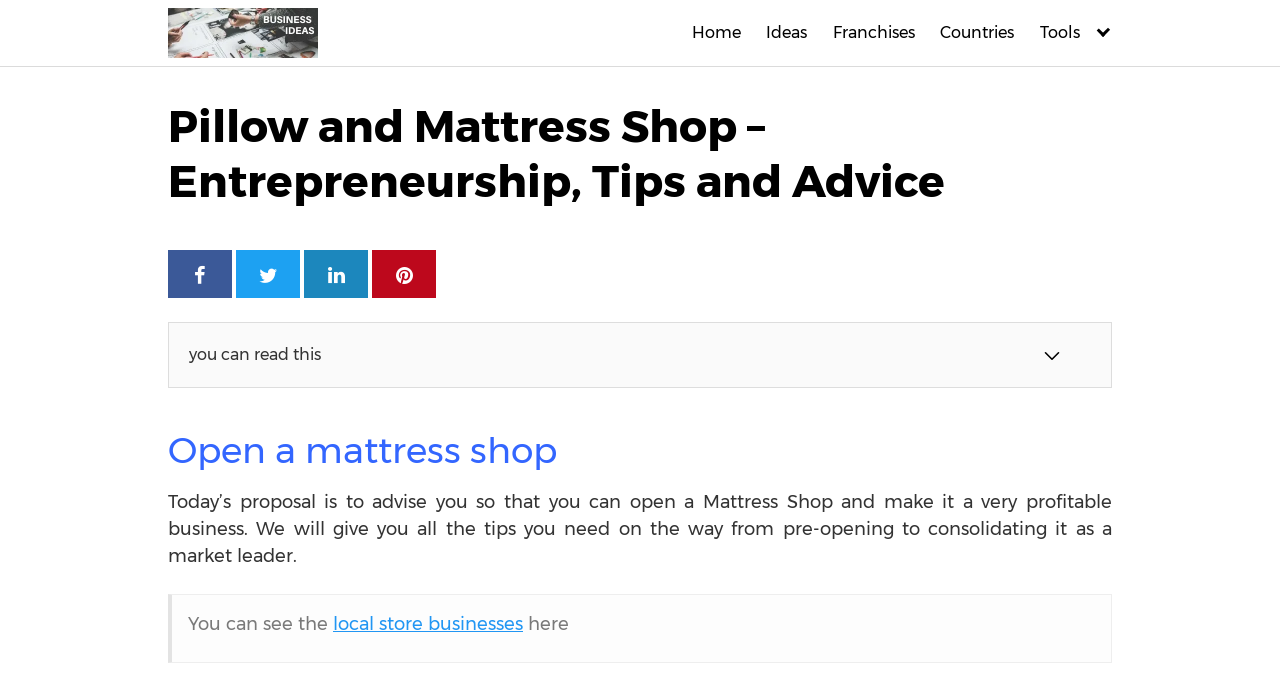Articulate a complete and detailed caption of the webpage elements.

The webpage is about opening a mattress shop and providing entrepreneurship tips and advice. At the top left corner, there is a logo image with a link. Below the logo, there is a horizontal navigation menu with five links: Home, Ideas, Franchises, Countries, and Tools. 

To the right of the navigation menu, there is a large header that spans the width of the page, titled "Pillow and Mattress Shop – Entrepreneurship, Tips and Advice". Below the header, there are four social media links represented by icons. 

On the left side of the page, there is a section with a heading "Open a mattress shop". Below the heading, there is a paragraph of text that provides an introduction to opening a mattress shop and making it a profitable business. The text explains that the webpage will provide tips from pre-opening to consolidating the business as a market leader.

Below the introductory paragraph, there is a blockquote section that contains a sentence with a link to "local store businesses". The blockquote section is indented and has a different background or border, setting it apart from the rest of the content.

On the top right corner, there is a checkbox with an image next to it. There is also a small text "you can read this" above the checkbox.